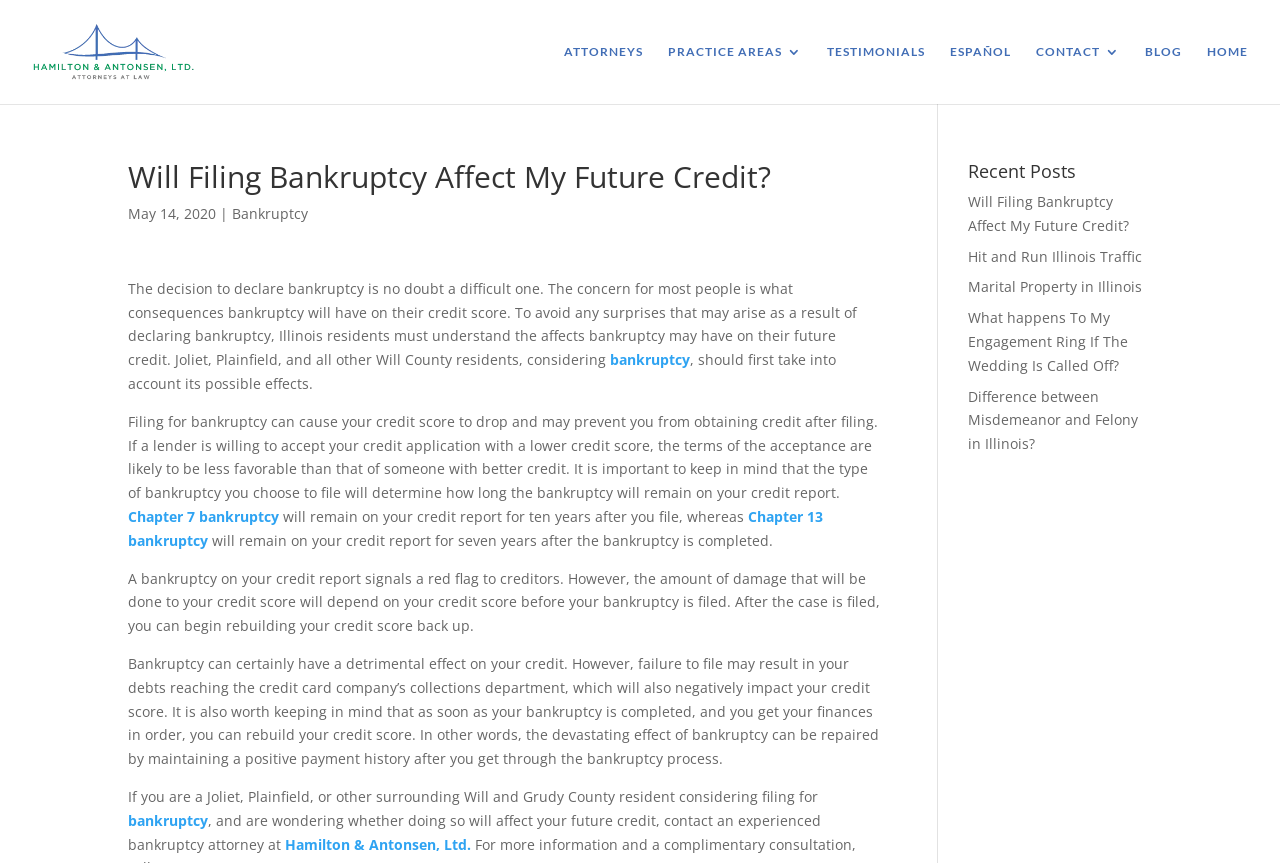How can one rebuild their credit score after bankruptcy?
Using the image, elaborate on the answer with as much detail as possible.

I found this information by reading the paragraph that discusses the effects of bankruptcy on credit score, where it states that 'after the case is filed, you can begin rebuilding your credit score back up' and 'the devastating effect of bankruptcy can be repaired by maintaining a positive payment history after you get through the bankruptcy process'.